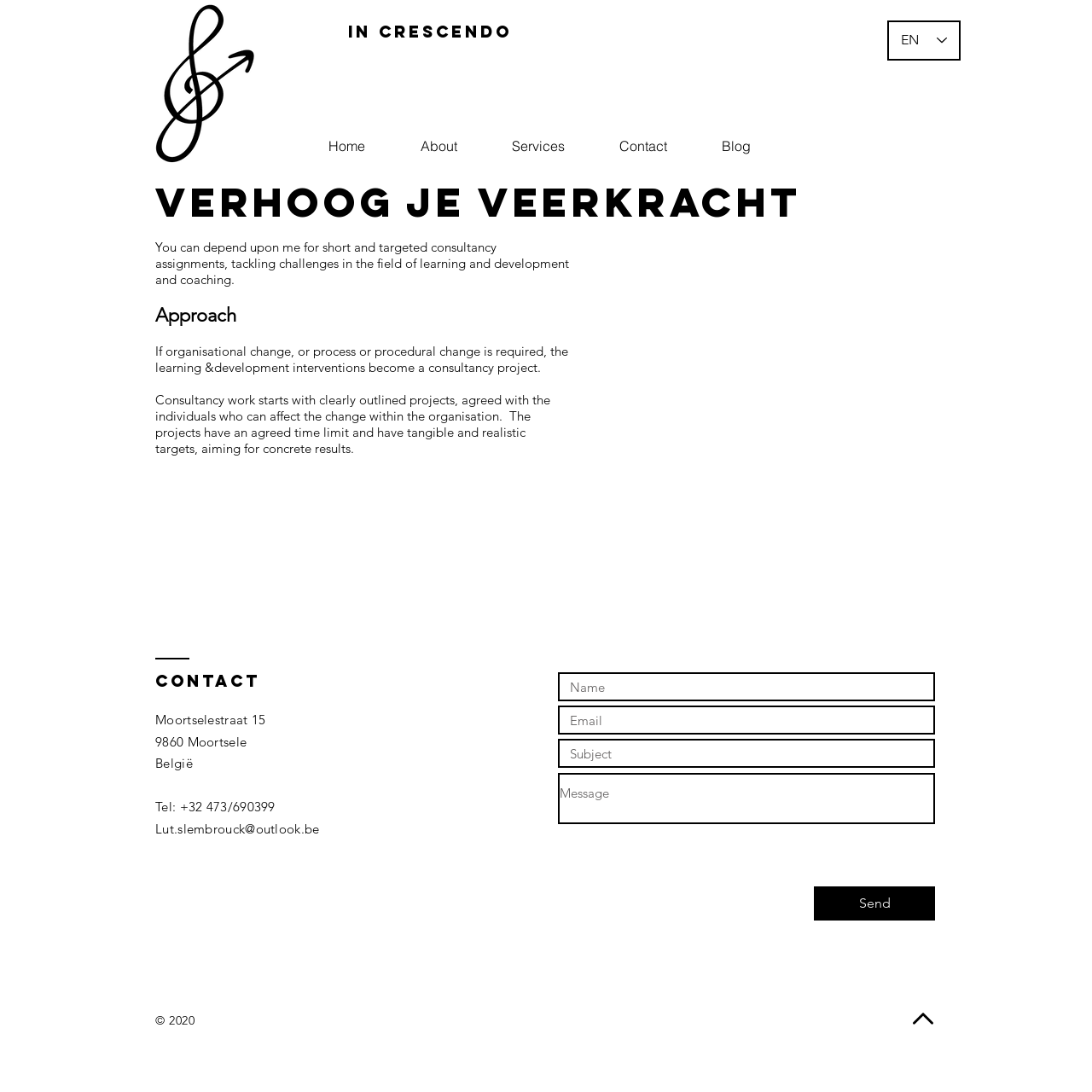Please specify the bounding box coordinates of the clickable section necessary to execute the following command: "Enter your name in the name field".

[0.511, 0.616, 0.856, 0.642]